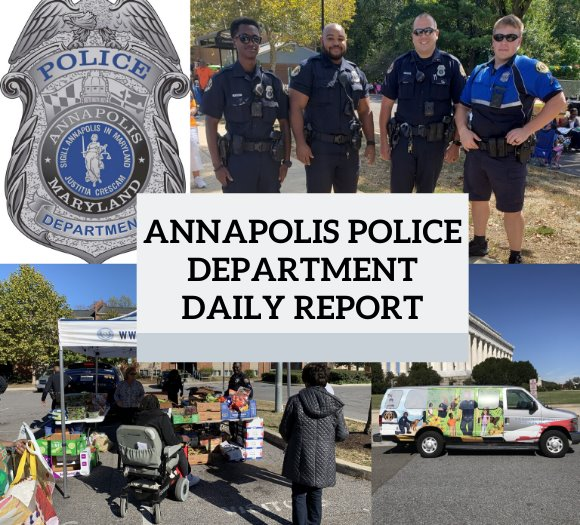Give a detailed account of everything present in the image.

The image showcases a vibrant collage representing community engagement and law enforcement collaboration within Annapolis. Featured prominently is the emblem of the Annapolis Police Department, symbolizing their commitment to public service. Centered in the image is a bold caption reading "ANNAPOLIS POLICE DEPARTMENT DAILY REPORT," highlighting the department's ongoing activities and transparency.

To the right, three police officers, dressed in their official uniforms, pose together, conveying a sense of camaraderie and professionalism. Below them, a scene captures a community event where volunteers assist individuals, possibly related to a food drive, as evidenced by the organized display of food items on a table. An additional element includes a vehicle adorned with colorful imagery promoting community initiatives, indicating the department's outreach efforts.

Overall, this image is a testament to the Annapolis Police Department’s active role in fostering community relations and promoting public safety through engagement and support initiatives.